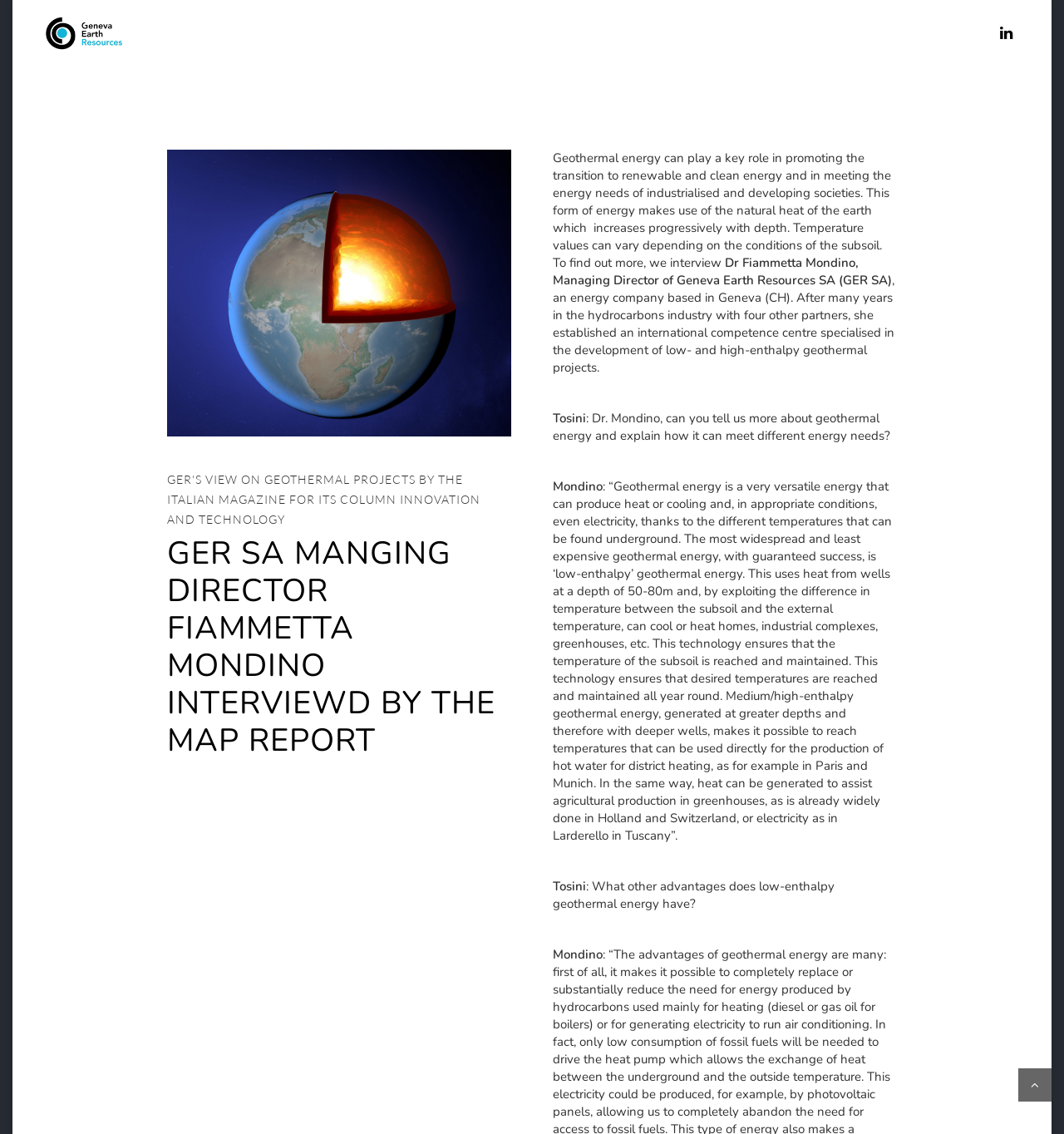Identify the first-level heading on the webpage and generate its text content.

GER SA MANGING DIRECTOR FIAMMETTA MONDINO INTERVIEWD BY THE MAP REPORT